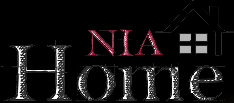Analyze the image and provide a detailed caption.

The image features the logo of "Nia Home," which likely represents a company or brand focused on home improvement or renovation services. The logo combines a stylized house graphic with the brand name displayed in an elegant font. The word "NIA" is emphasized in a bold, prominent style, using a rich red color, while "Home" is presented in a sleek, darker shade, possibly indicating a professional and modern appeal. This branding is part of a presentation discussing the pros and cons of attic conversions, positioning the brand as a knowledgeable resource in the home renovation space.